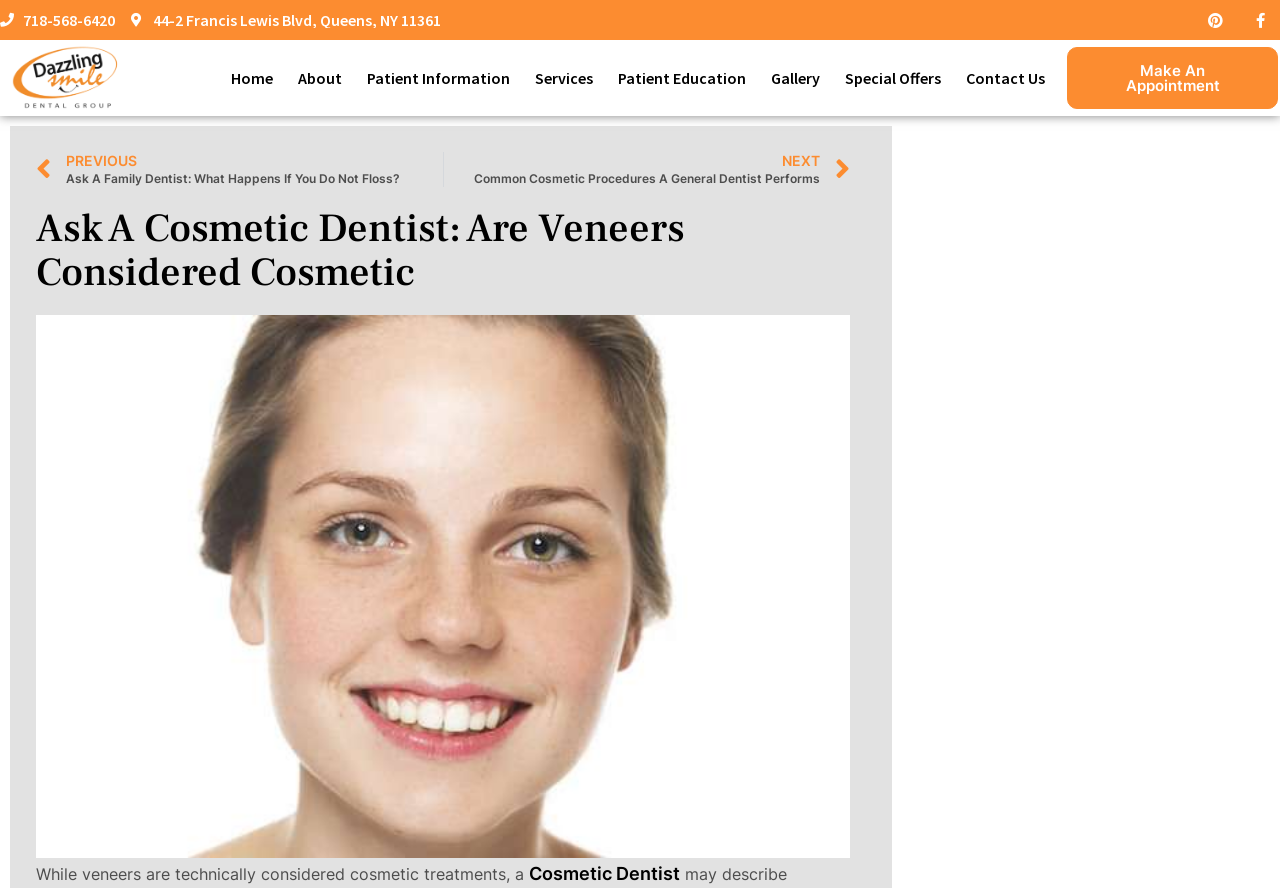Kindly determine the bounding box coordinates of the area that needs to be clicked to fulfill this instruction: "Read about patient education".

[0.463, 0.051, 0.583, 0.125]